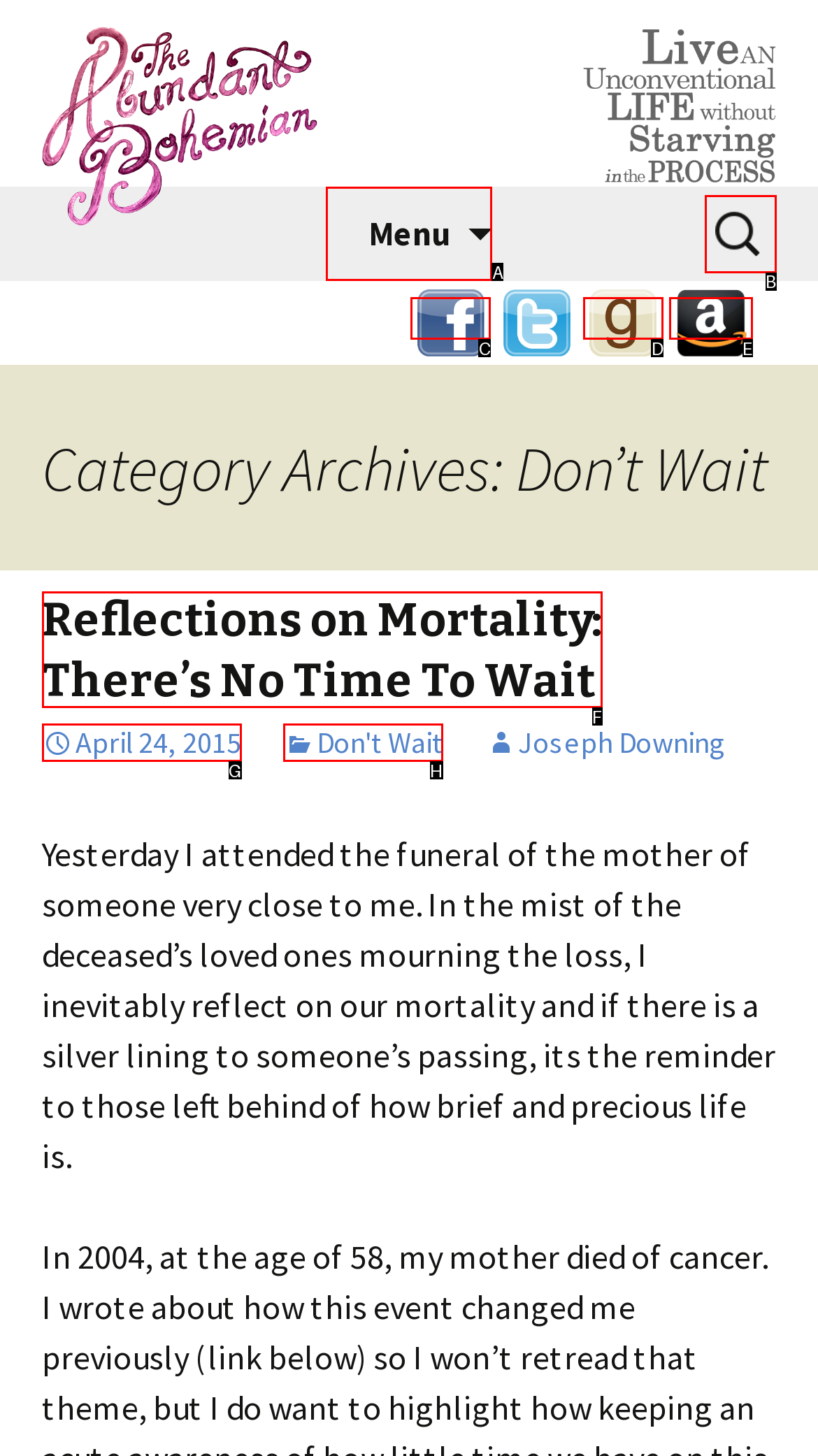Which HTML element matches the description: Menu the best? Answer directly with the letter of the chosen option.

A